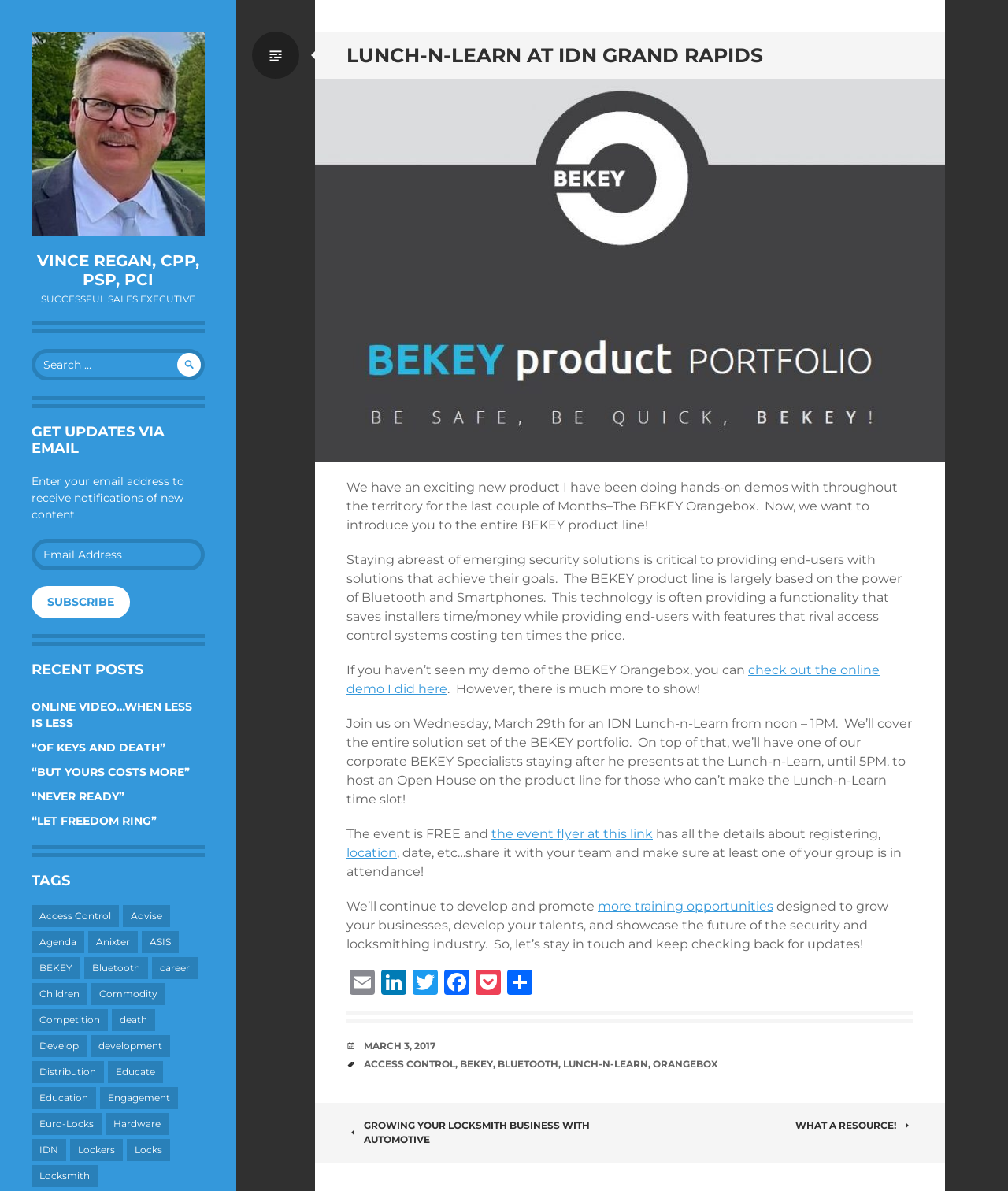Provide the text content of the webpage's main heading.

VINCE REGAN, CPP, PSP, PCI